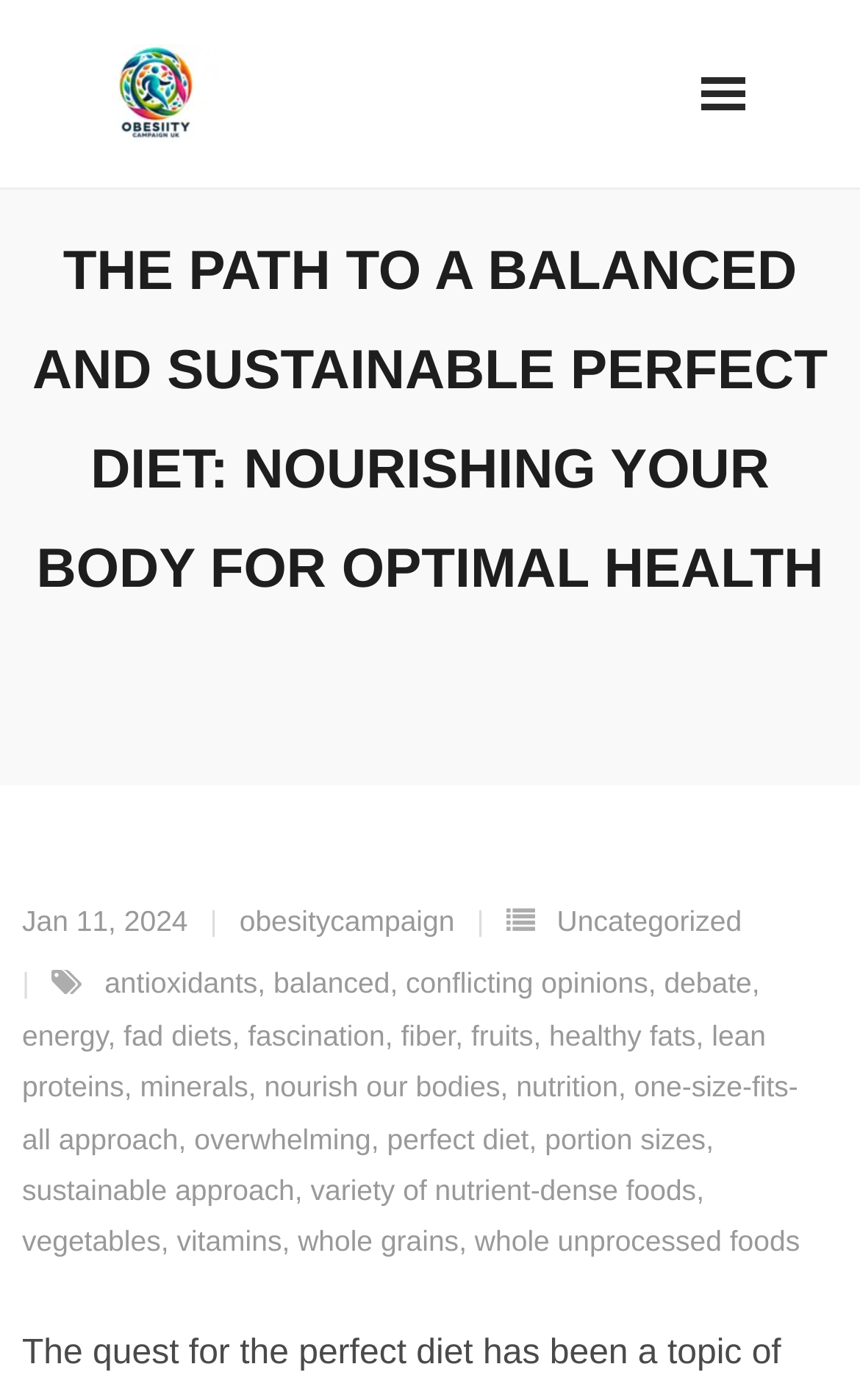Pinpoint the bounding box coordinates of the clickable area necessary to execute the following instruction: "Learn about the importance of fiber". The coordinates should be given as four float numbers between 0 and 1, namely [left, top, right, bottom].

[0.466, 0.728, 0.529, 0.751]